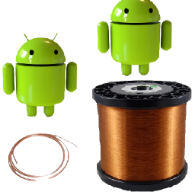Generate an in-depth description of the visual content.

The image features two playful Android mascots, depicted in a vibrant green color, showcasing the iconic design that represents the Android operating system. Flanking these cheerful figures is a spool of copper wire, a common component in electronic projects and circuits, emphasizing the connection to technology and innovation. Additionally, a thin, coiled segment of wire lies in the foreground, which could be used for various applications in electrical engineering or crafting. This arrangement captures a blend of tech culture and practical materials, appealing to both developers and hobbyists alike.